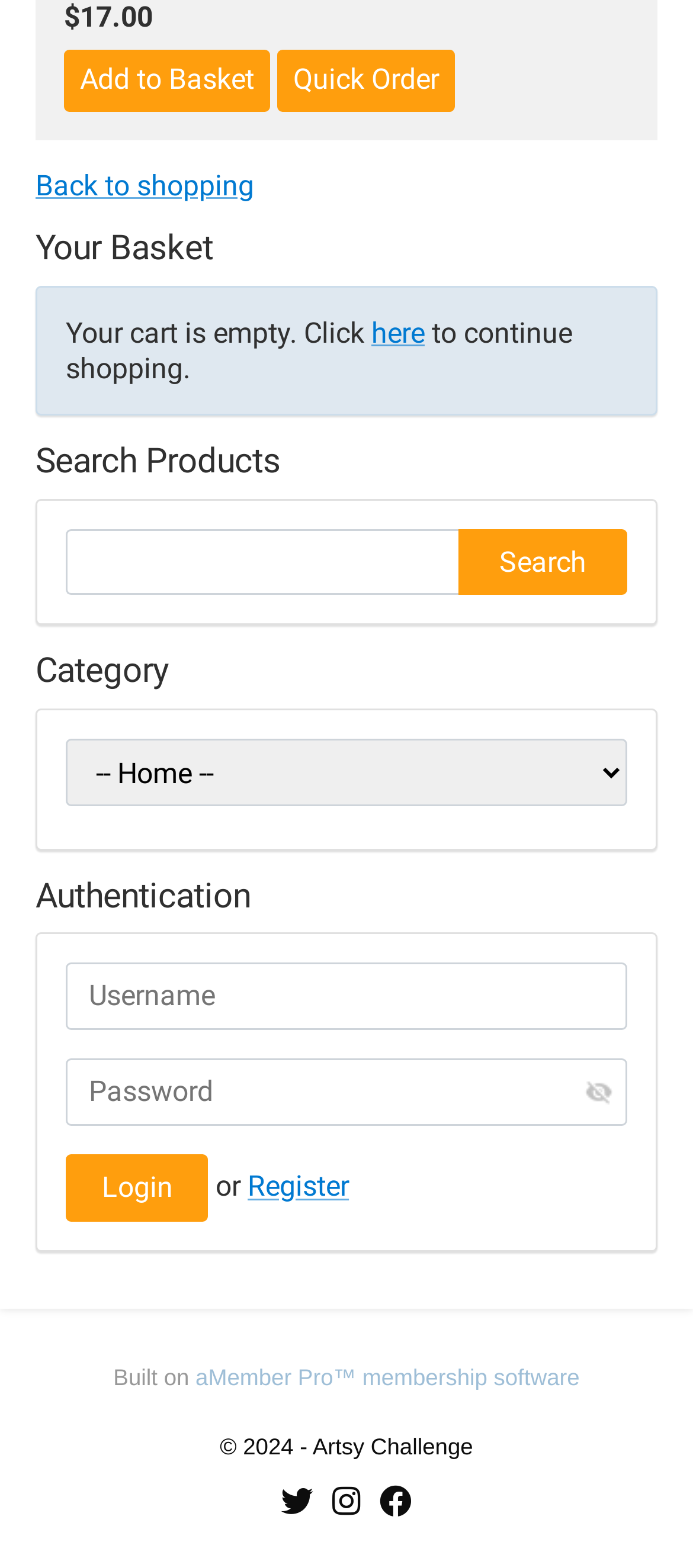Could you specify the bounding box coordinates for the clickable section to complete the following instruction: "Back to shopping"?

[0.051, 0.107, 0.367, 0.129]